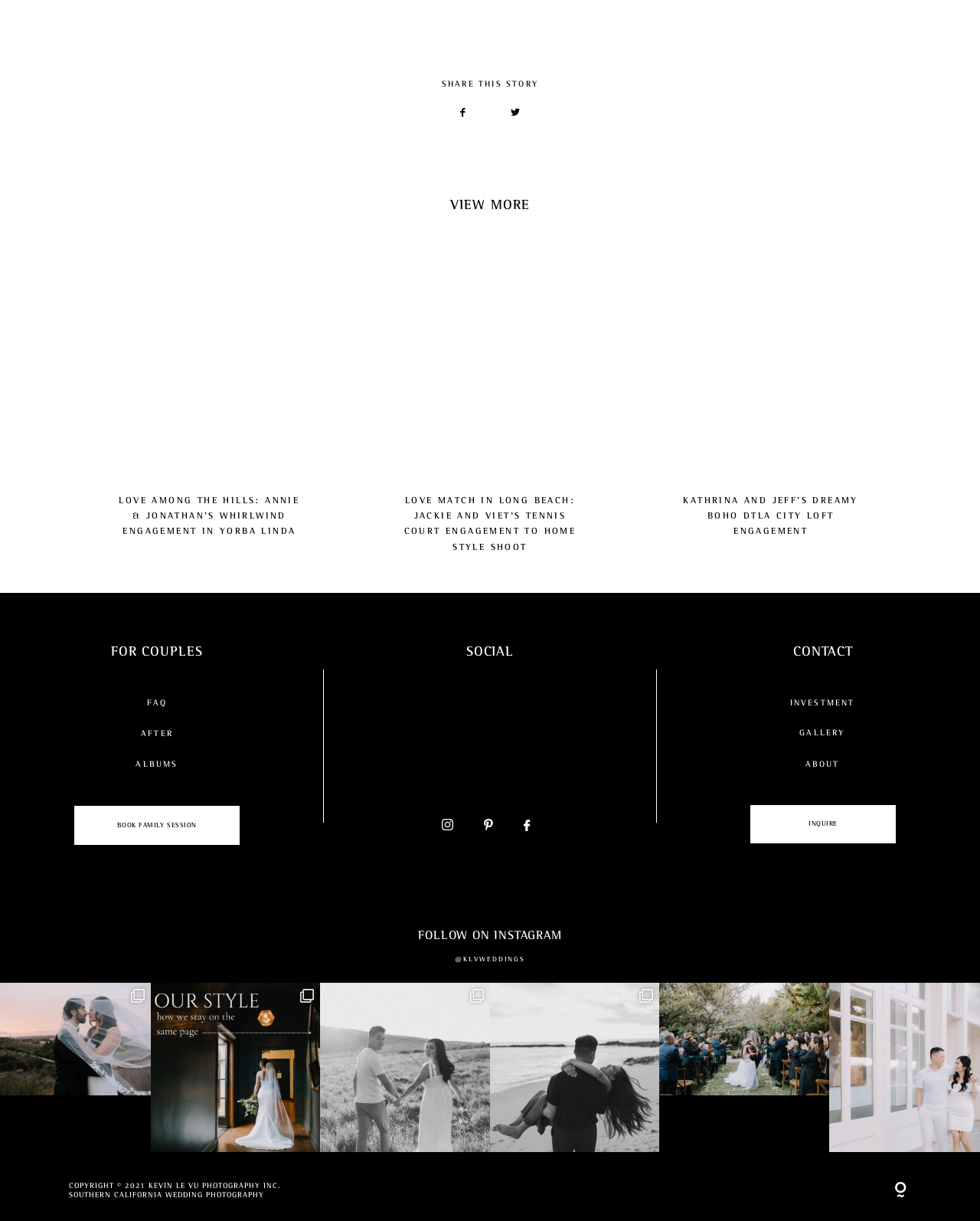Answer in one word or a short phrase: 
What is the purpose of the 'INQUIRE' button?

To inquire about wedding photography services